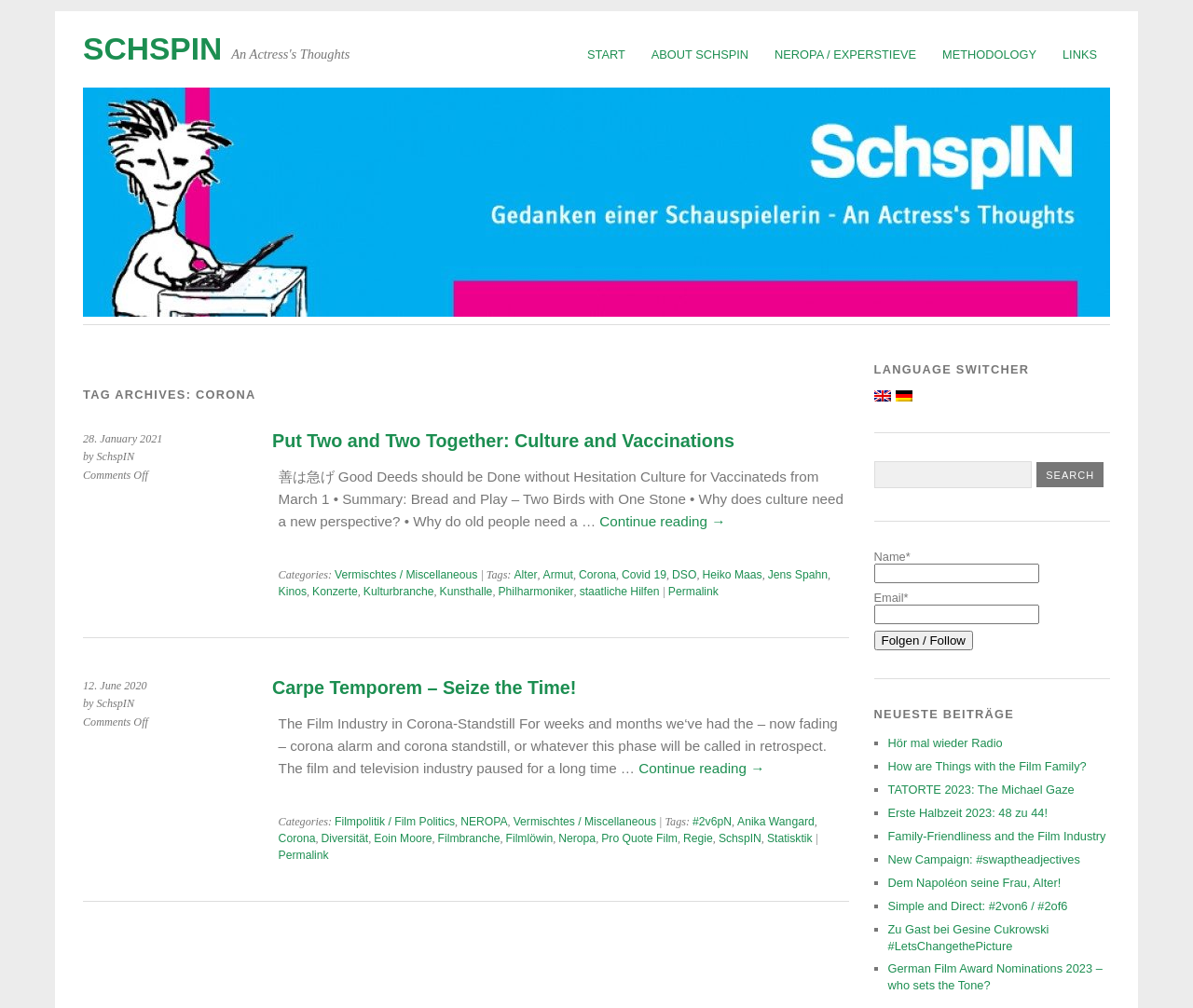Please find the bounding box coordinates of the element that needs to be clicked to perform the following instruction: "switch to another language". The bounding box coordinates should be four float numbers between 0 and 1, represented as [left, top, right, bottom].

[0.732, 0.36, 0.93, 0.387]